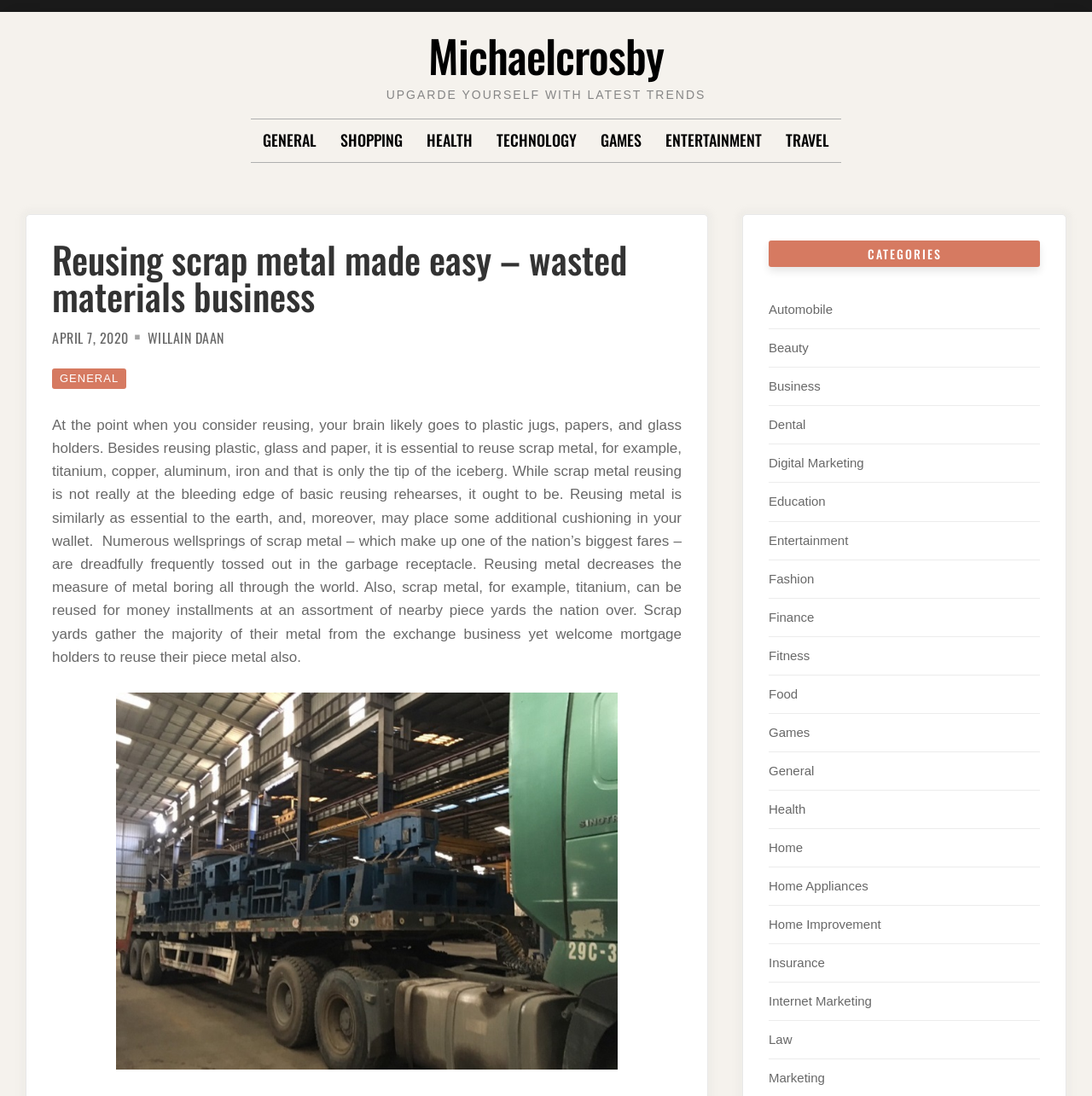Select the bounding box coordinates of the element I need to click to carry out the following instruction: "Click on the 'Community' link".

None